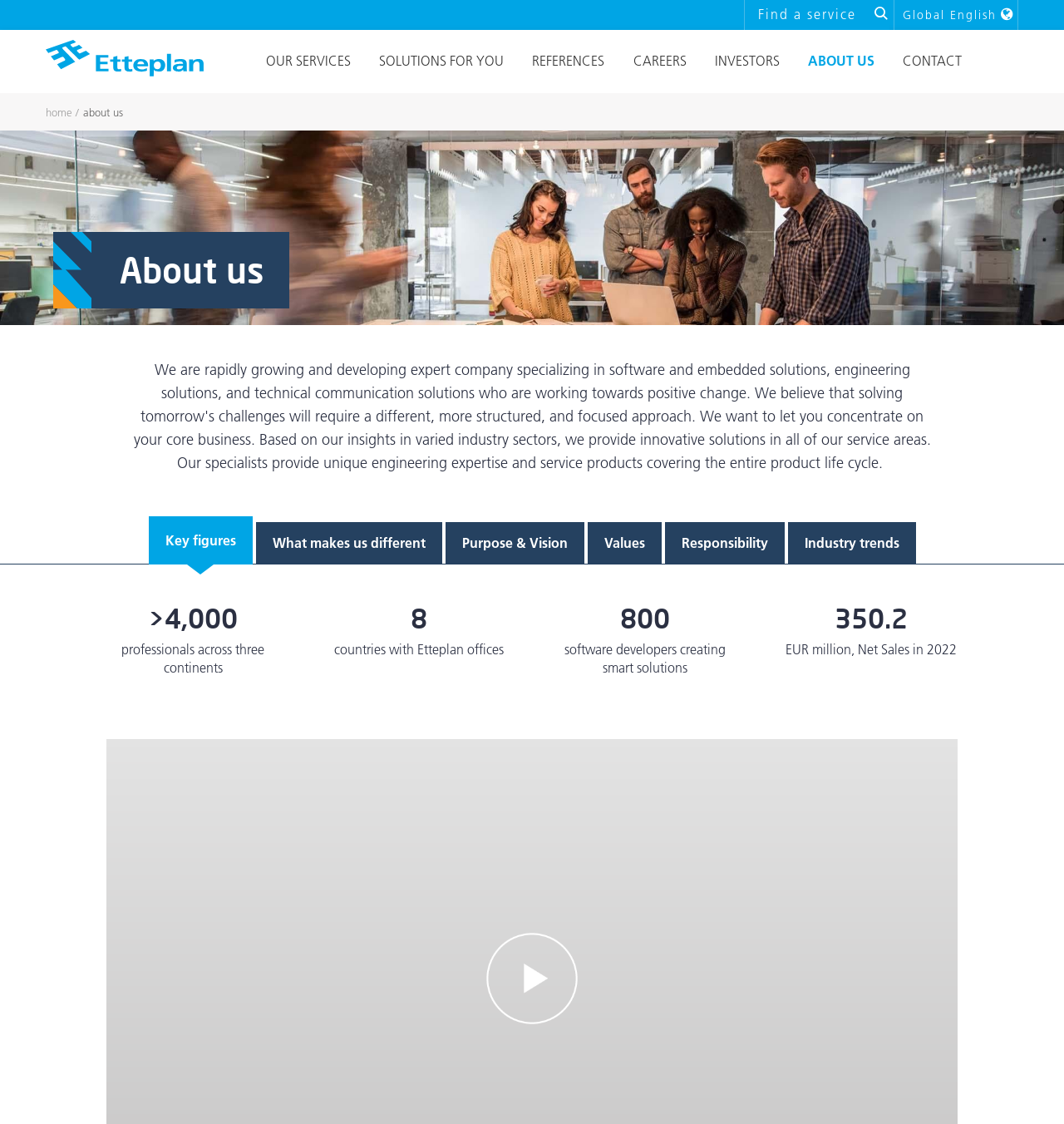Please provide the bounding box coordinates for the element that needs to be clicked to perform the instruction: "Search for something". The coordinates must consist of four float numbers between 0 and 1, formatted as [left, top, right, bottom].

[0.699, 0.0, 0.836, 0.027]